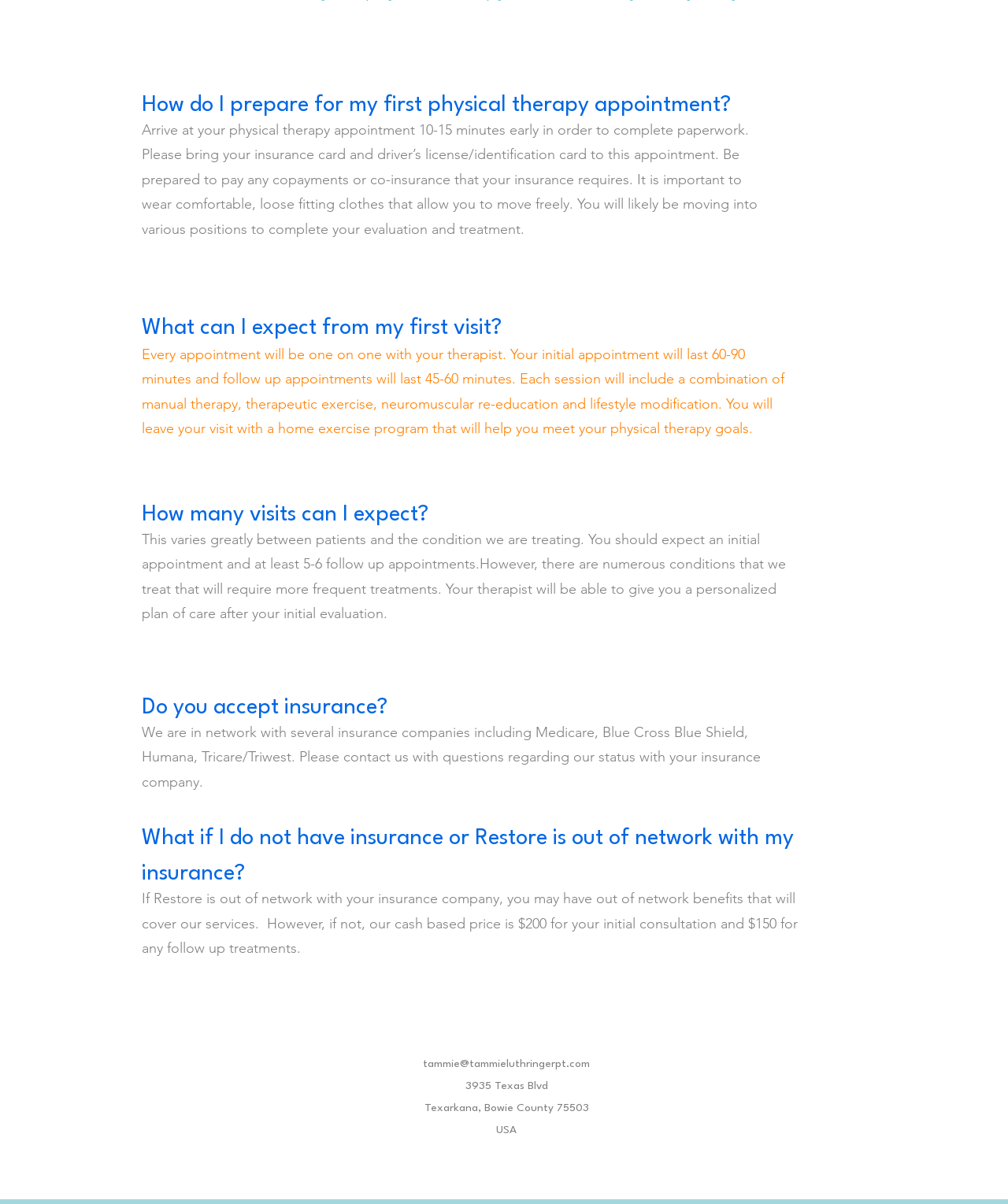Based on the element description tammie@tammieluthringerpt.com, identify the bounding box of the UI element in the given webpage screenshot. The coordinates should be in the format (top-left x, top-left y, bottom-right x, bottom-right y) and must be between 0 and 1.

[0.42, 0.879, 0.585, 0.888]